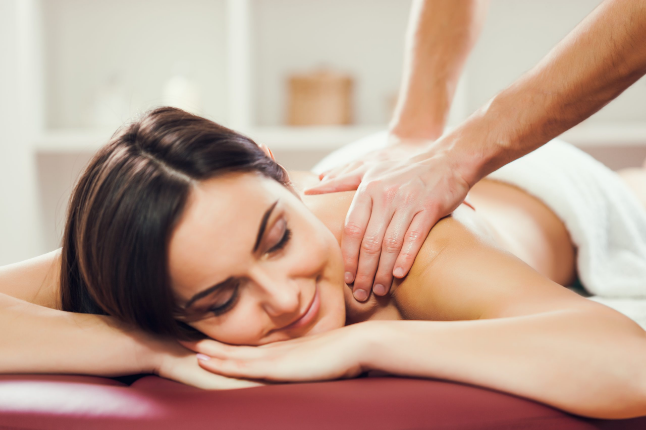What is the massage therapist doing?
Look at the image and provide a detailed response to the question.

The massage therapist is applying gentle pressure to the woman's shoulders and upper back, as described in the caption, showcasing the hands-on experience that is vital in massage therapy.